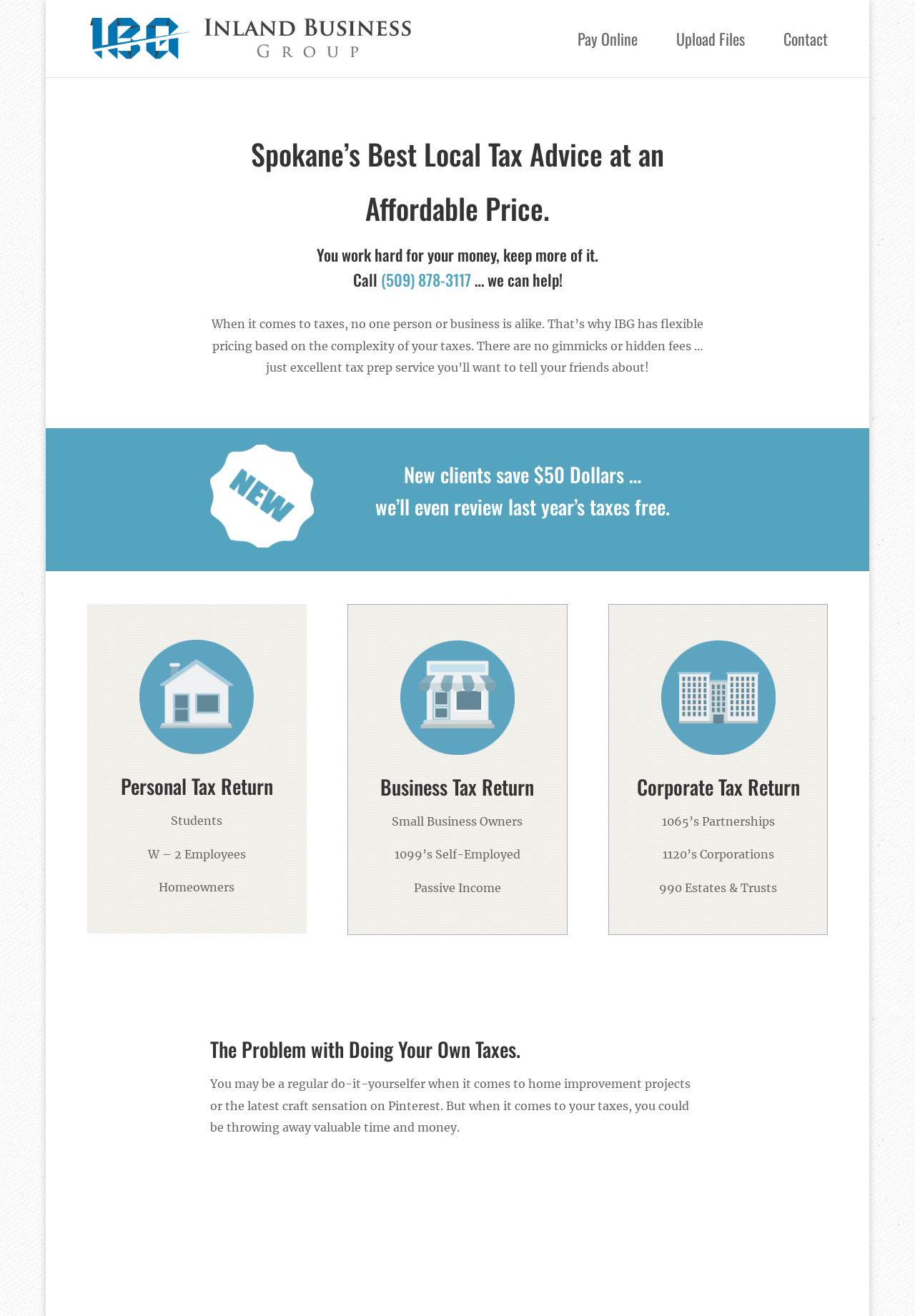Locate the bounding box of the UI element defined by this description: "Contact". The coordinates should be given as four float numbers between 0 and 1, formatted as [left, top, right, bottom].

[0.857, 0.023, 0.905, 0.059]